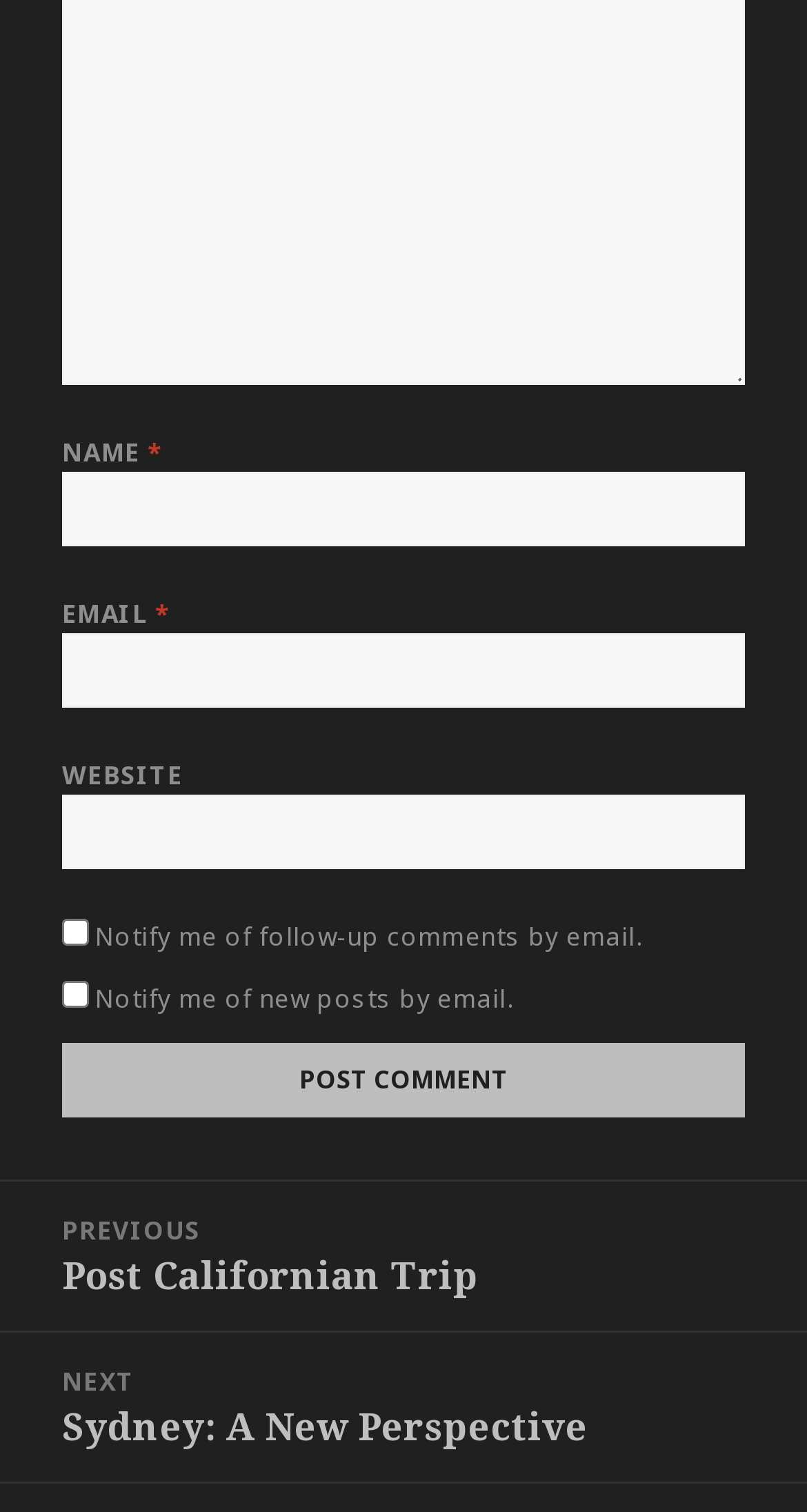Please identify the bounding box coordinates of the element's region that I should click in order to complete the following instruction: "Read the article about 4 fashion trends". The bounding box coordinates consist of four float numbers between 0 and 1, i.e., [left, top, right, bottom].

None